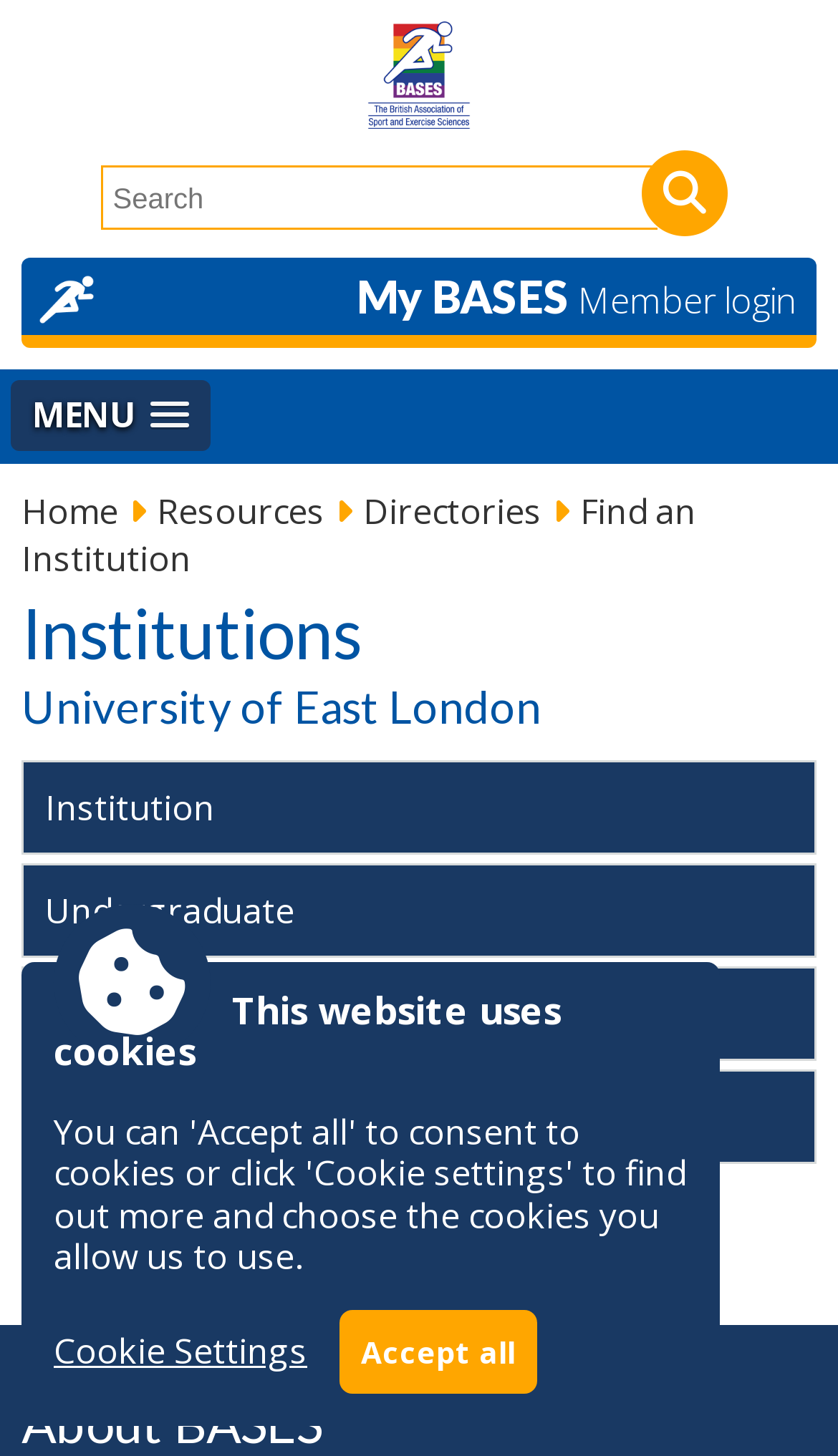How can users access their member login?
Look at the screenshot and respond with one word or a short phrase.

Through 'My BASES Member login'